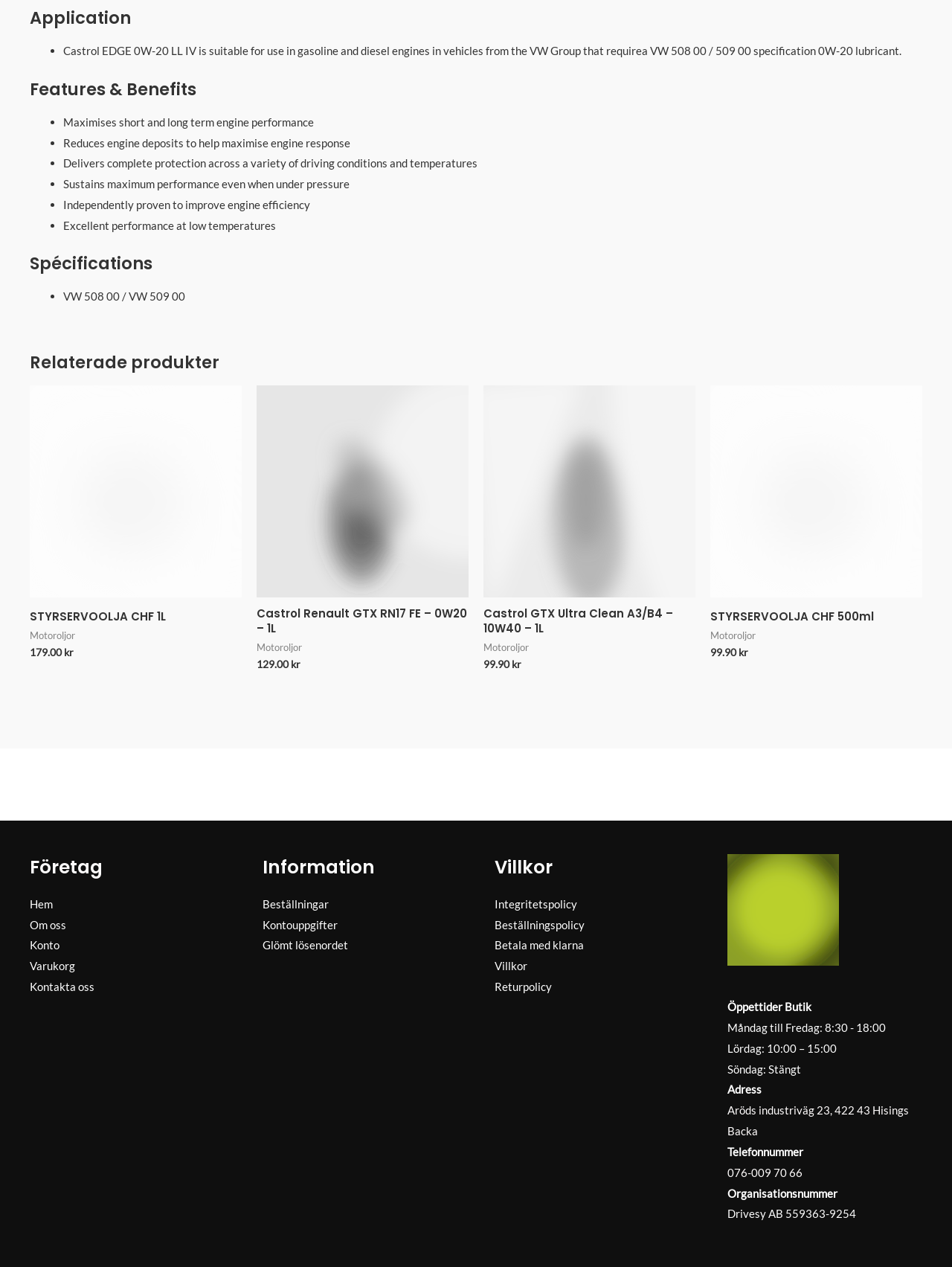Kindly determine the bounding box coordinates of the area that needs to be clicked to fulfill this instruction: "Go to the page 'Om oss'".

[0.031, 0.724, 0.07, 0.735]